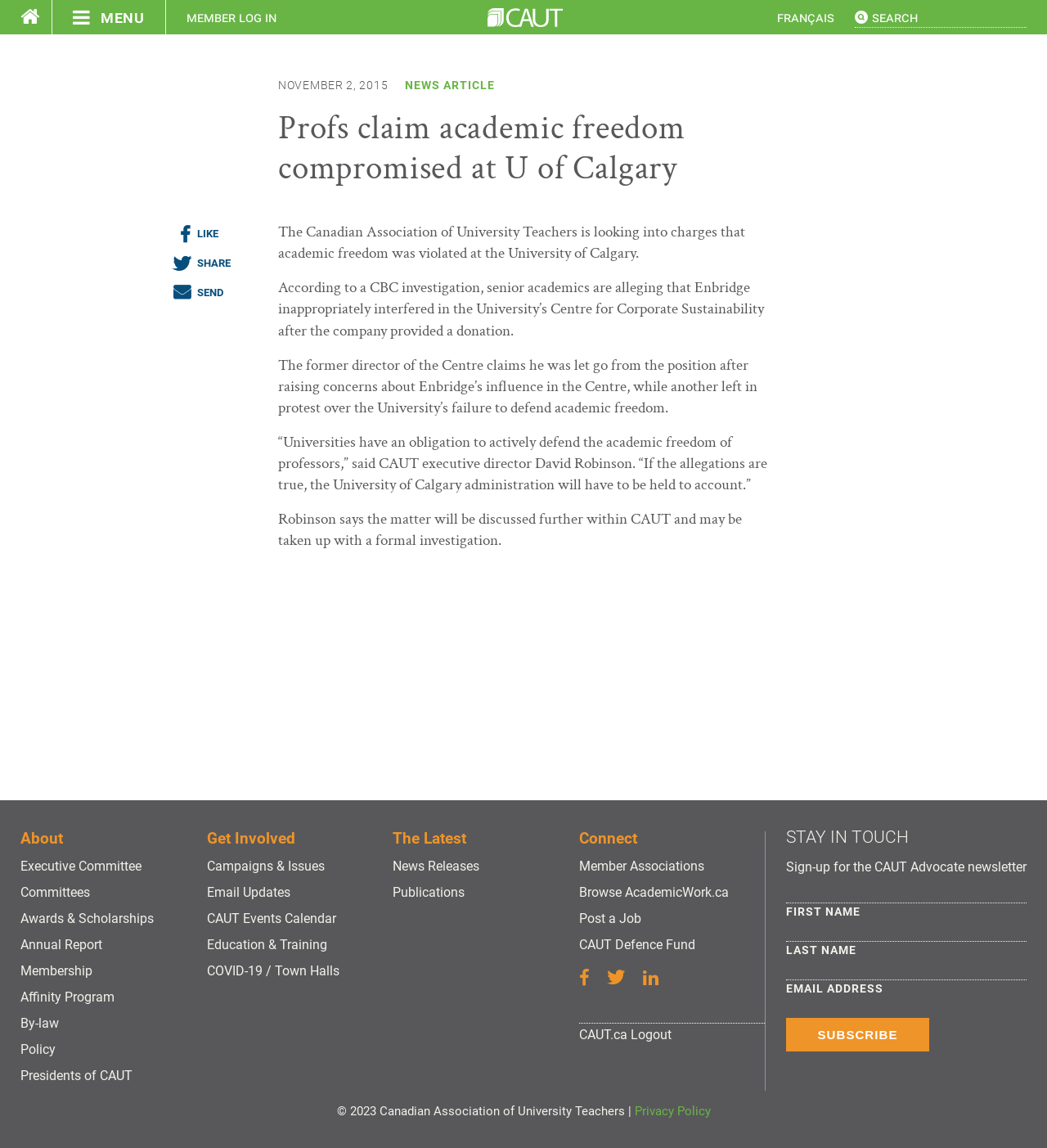Answer succinctly with a single word or phrase:
What is the language option available on the top right corner of the page?

Français